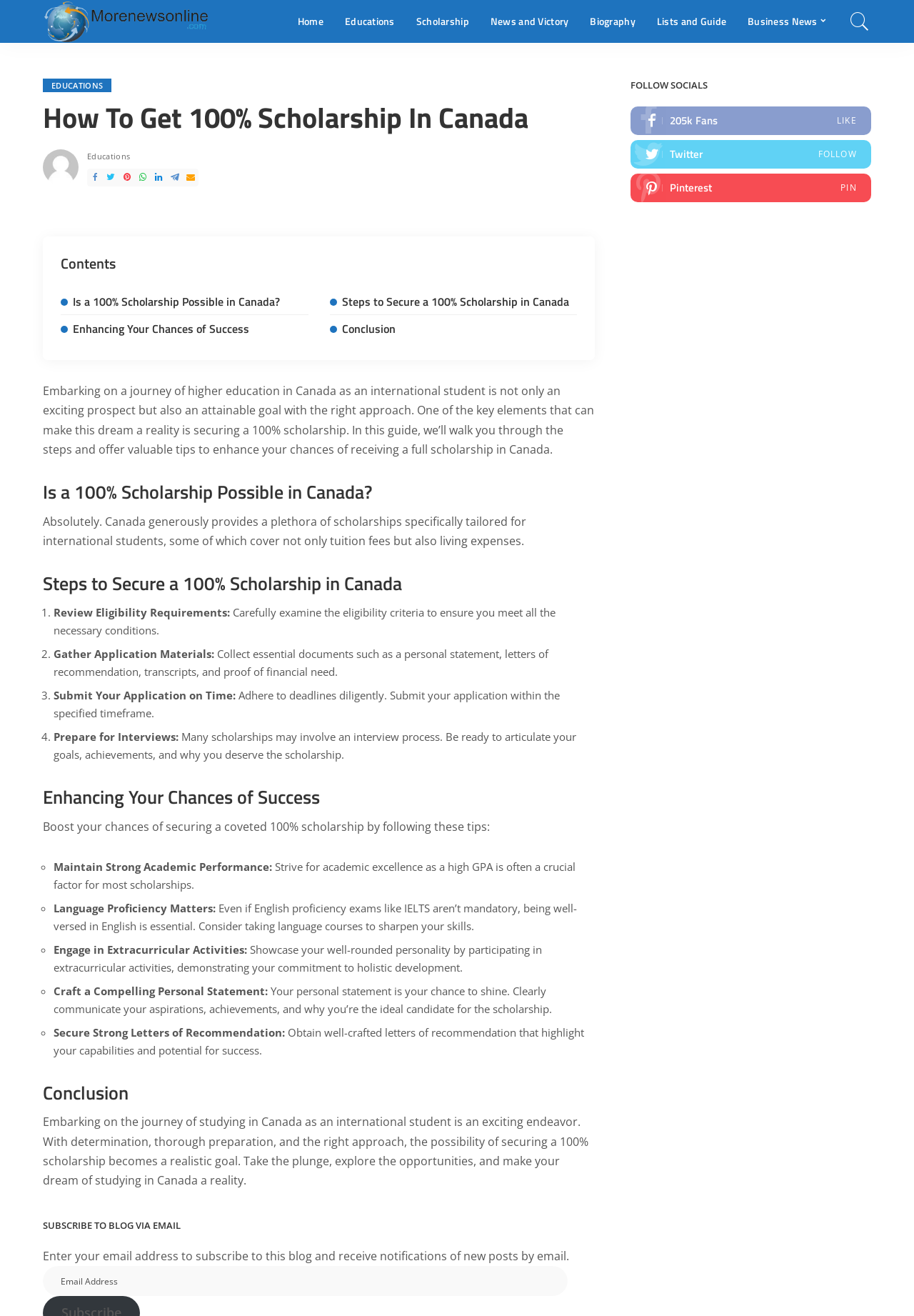Please provide a brief answer to the question using only one word or phrase: 
How many steps are there to secure a 100% scholarship in Canada?

4